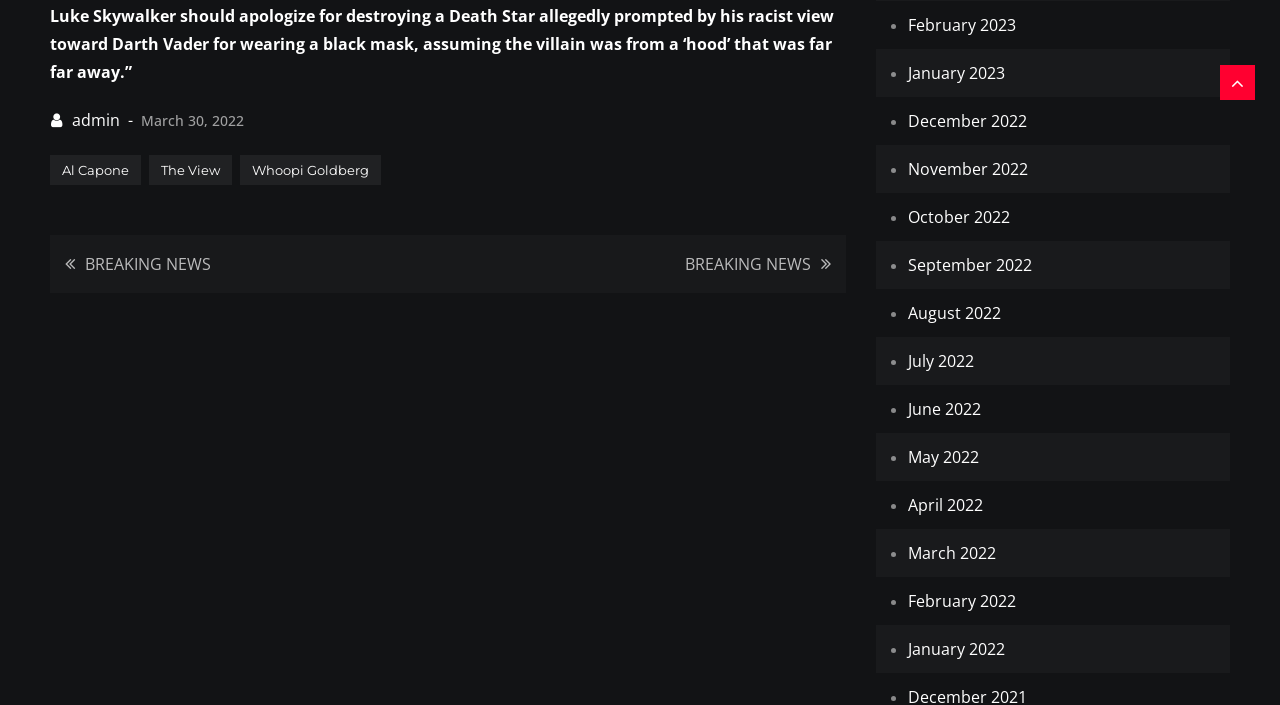Give the bounding box coordinates for the element described as: "March 30, 2022".

[0.11, 0.158, 0.191, 0.185]